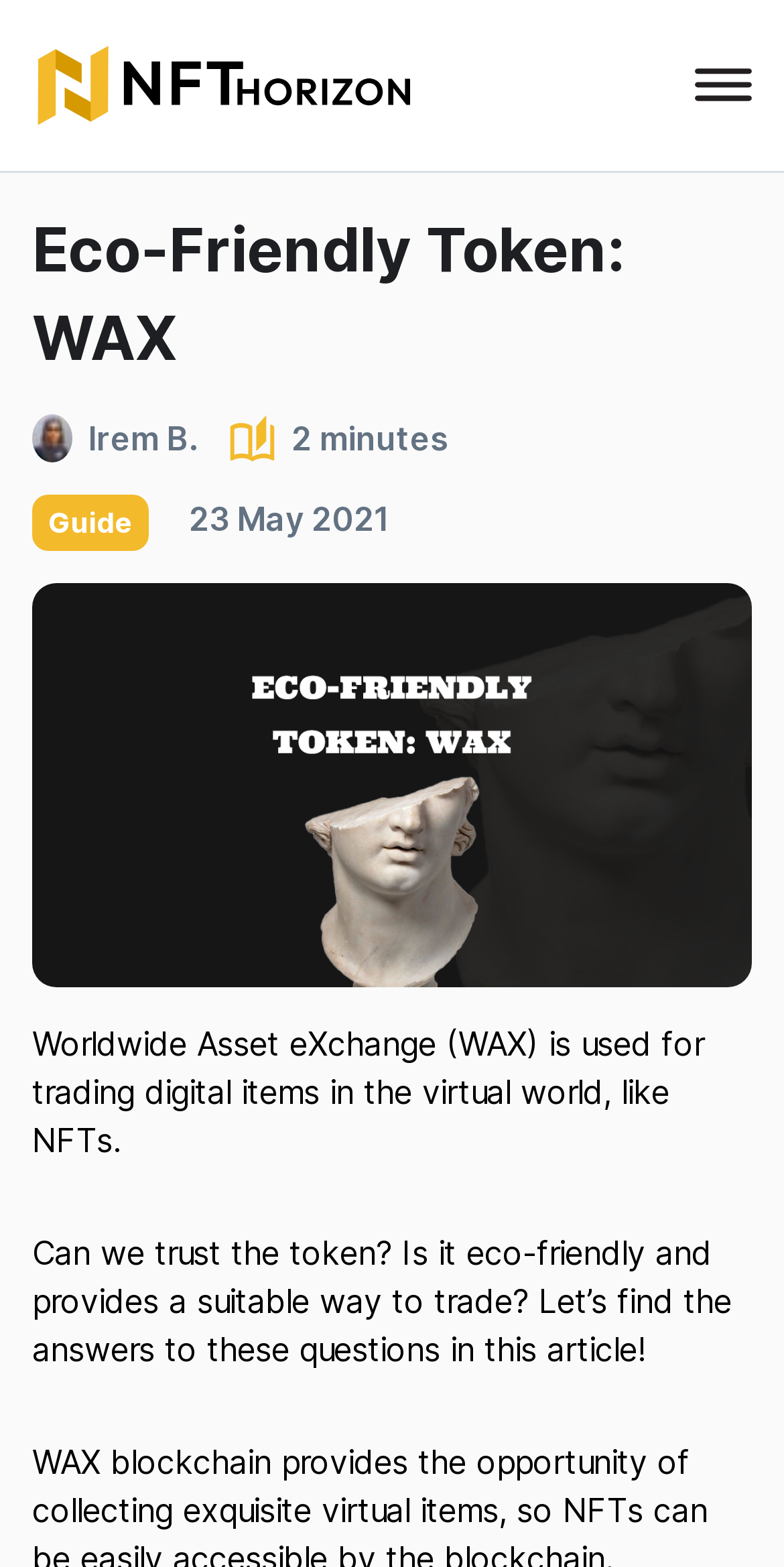What is the focus of the webpage?
Provide a comprehensive and detailed answer to the question.

The focus of the webpage is the Eco-Friendly Token, specifically WAX, as indicated by the Root Element 'Eco-Friendly Token: WAX' and the overall content of the webpage.